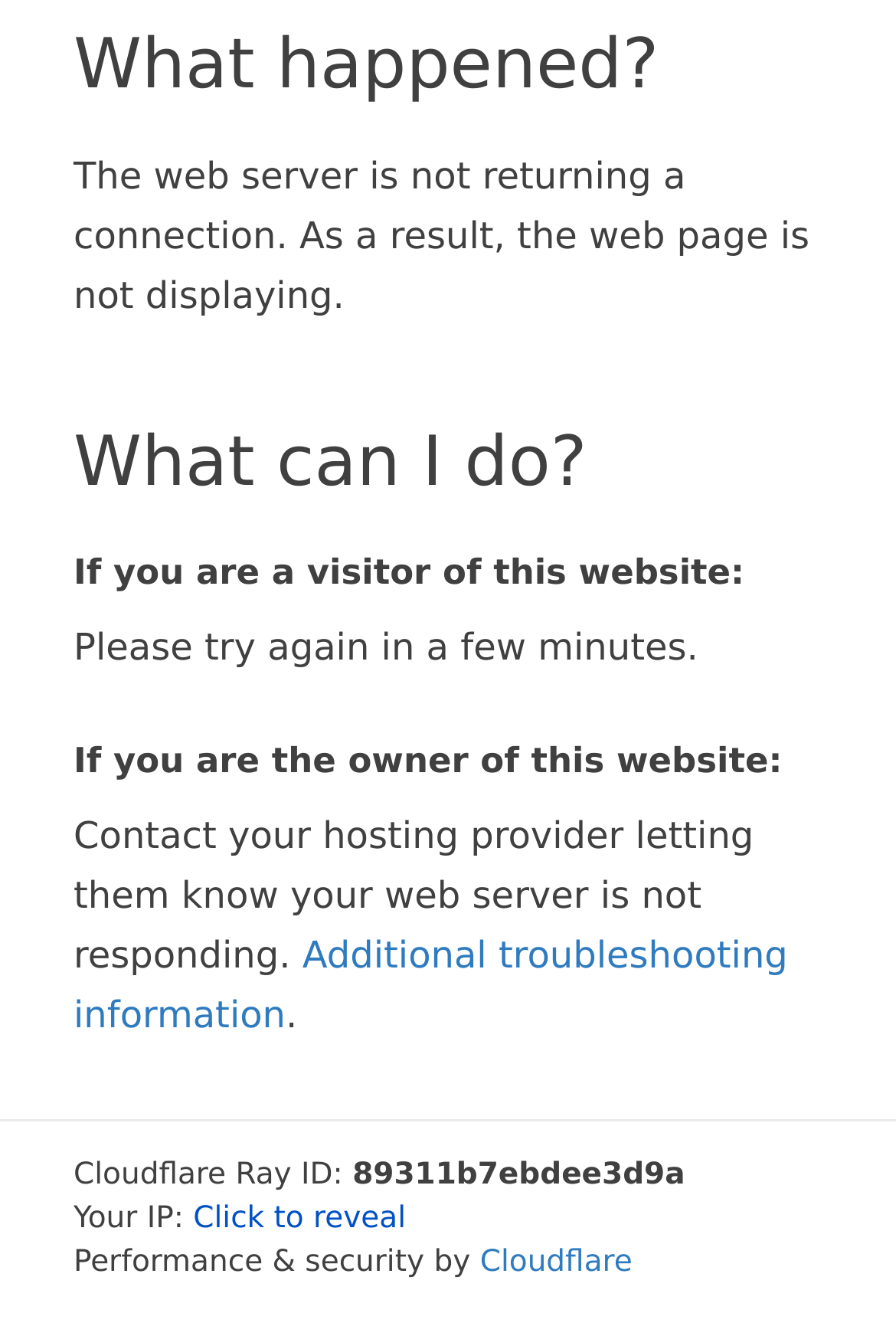What should a visitor do?
Give a one-word or short-phrase answer derived from the screenshot.

Try again later